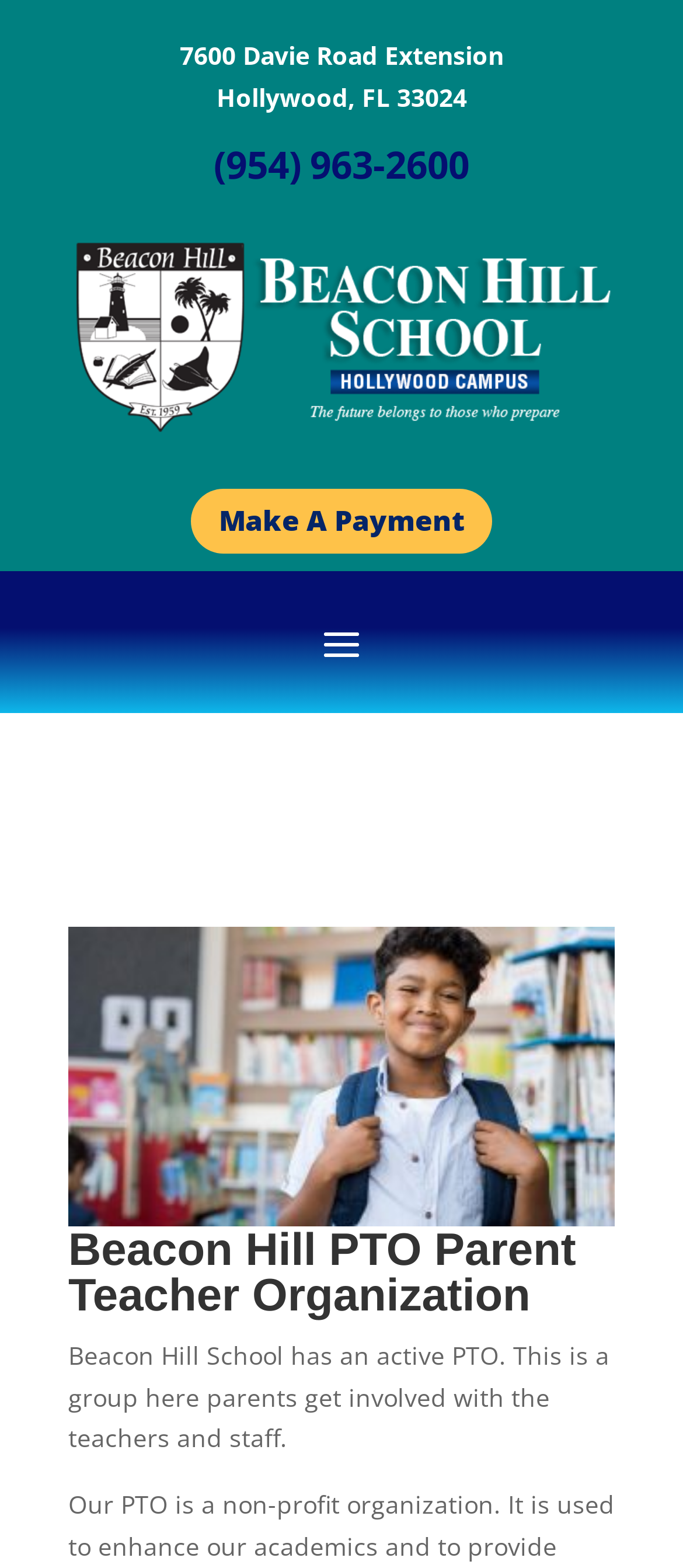Locate the bounding box of the UI element described by: "(954) 963-2600" in the given webpage screenshot.

[0.313, 0.088, 0.687, 0.12]